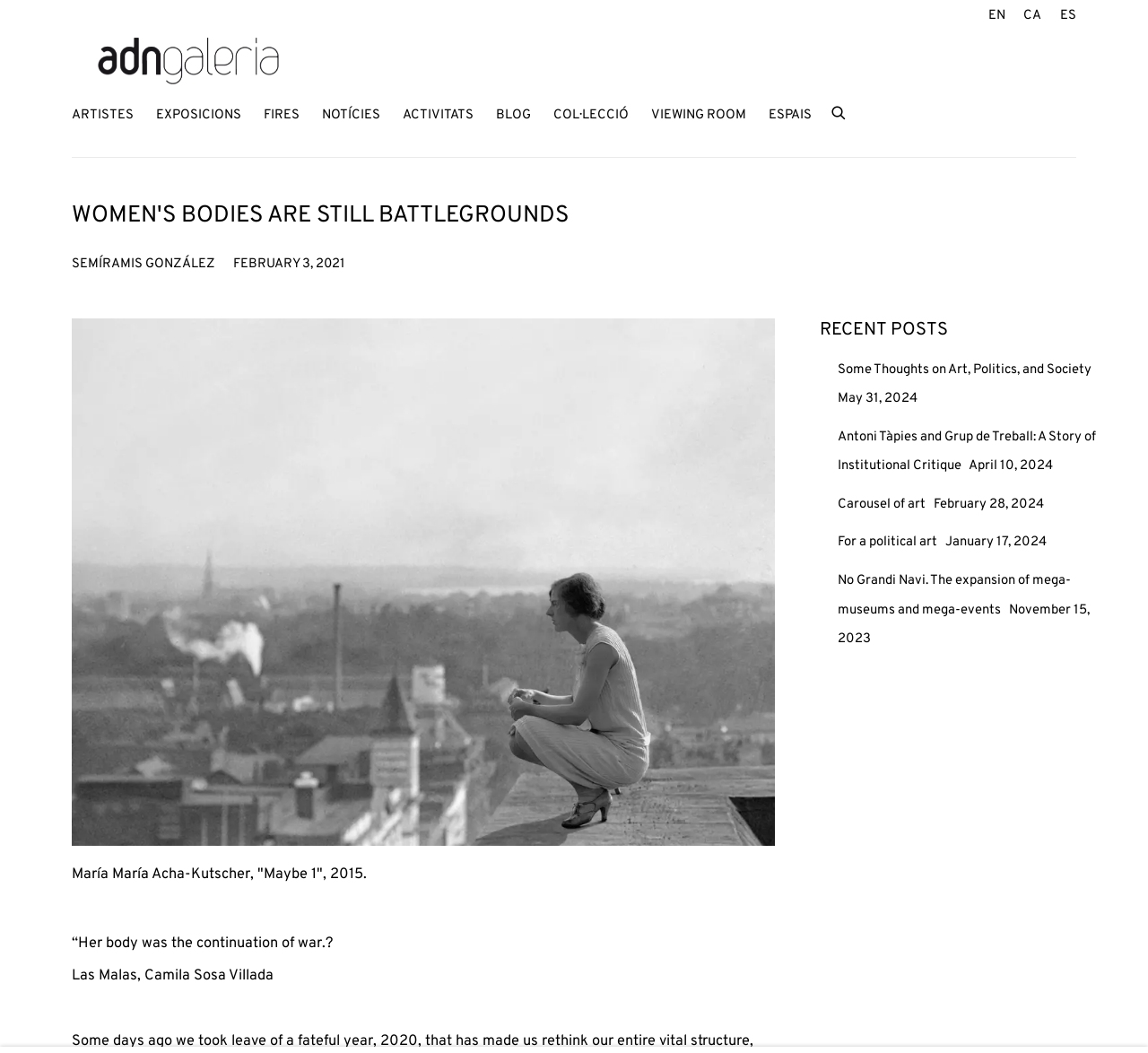Find the bounding box coordinates corresponding to the UI element with the description: "CA". The coordinates should be formatted as [left, top, right, bottom], with values as floats between 0 and 1.

[0.892, 0.006, 0.907, 0.028]